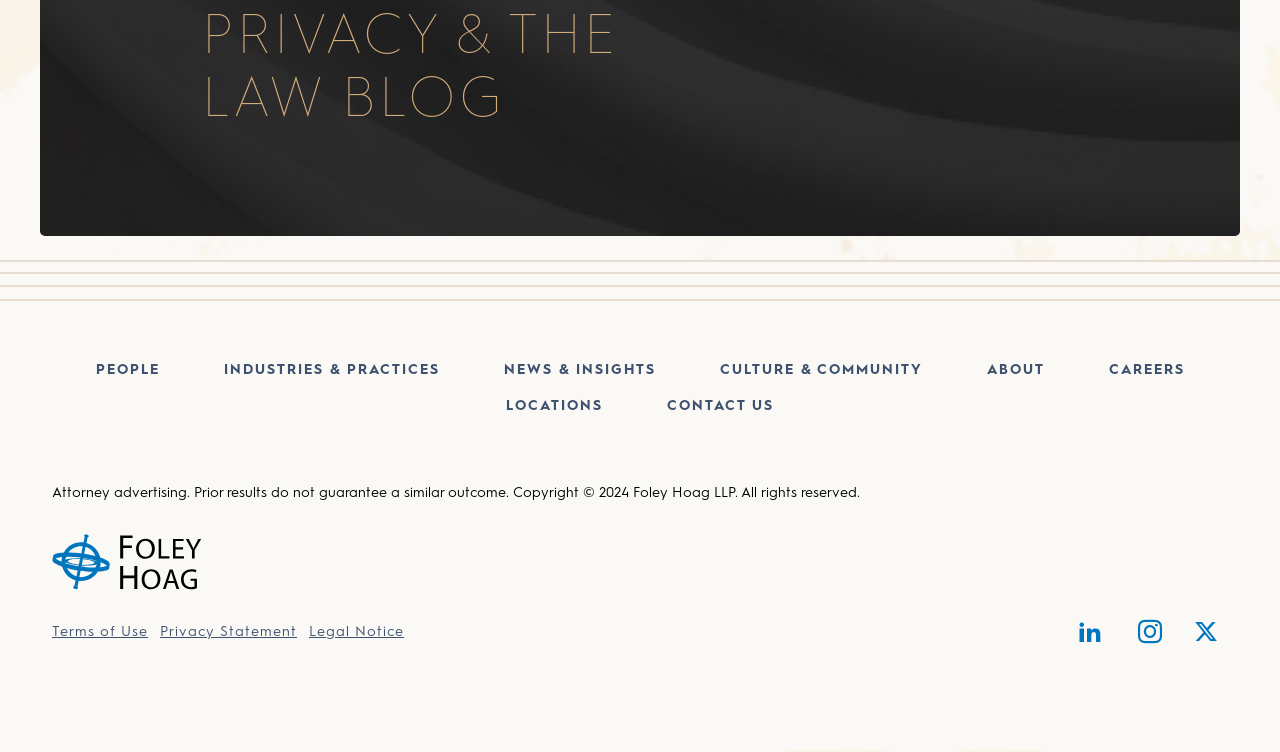Find the bounding box coordinates of the clickable region needed to perform the following instruction: "Go to CAREERS". The coordinates should be provided as four float numbers between 0 and 1, i.e., [left, top, right, bottom].

[0.841, 0.468, 0.95, 0.516]